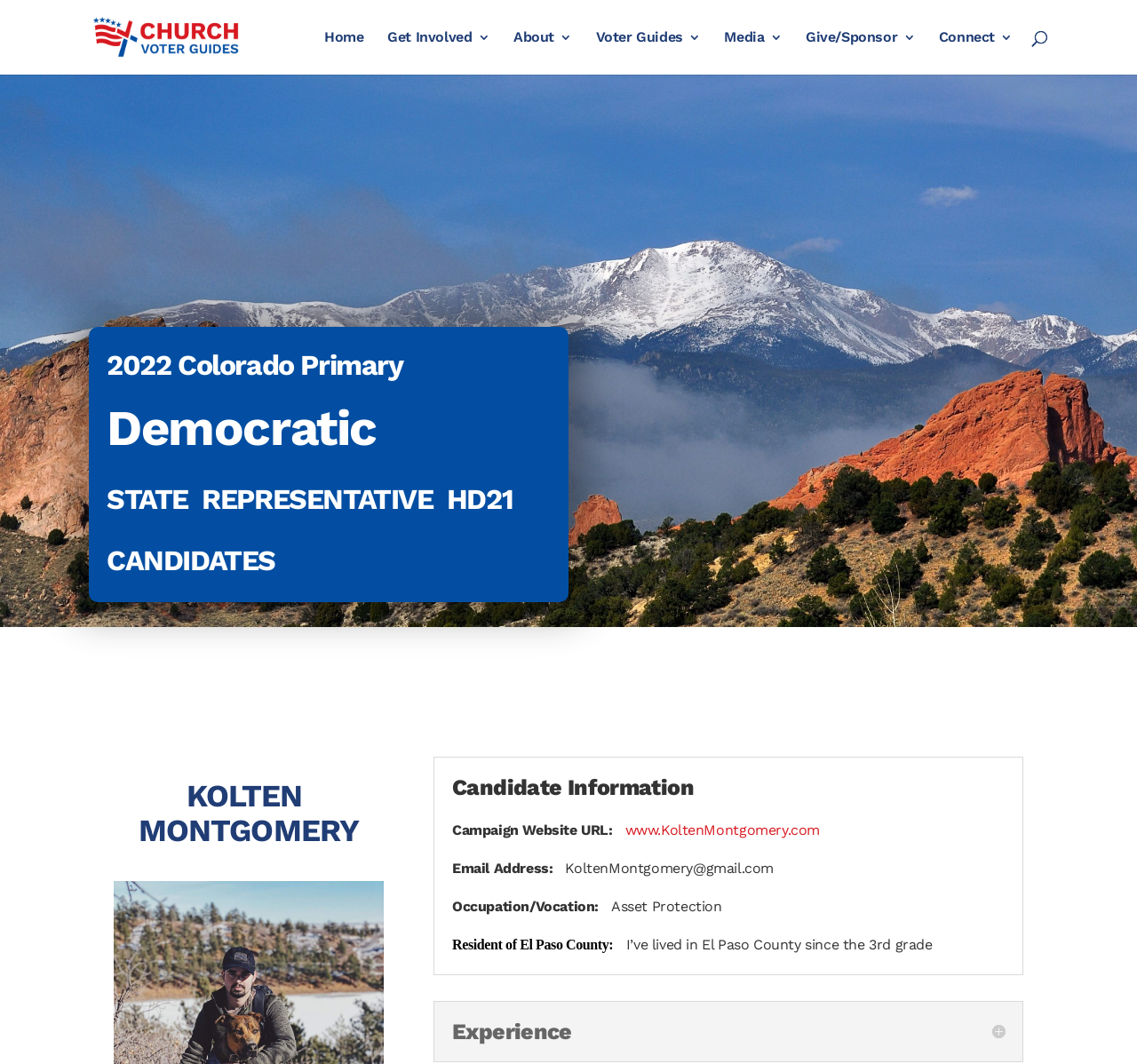Please find the bounding box coordinates in the format (top-left x, top-left y, bottom-right x, bottom-right y) for the given element description. Ensure the coordinates are floating point numbers between 0 and 1. Description: alt="Church Voter Guides"

[0.082, 0.026, 0.237, 0.042]